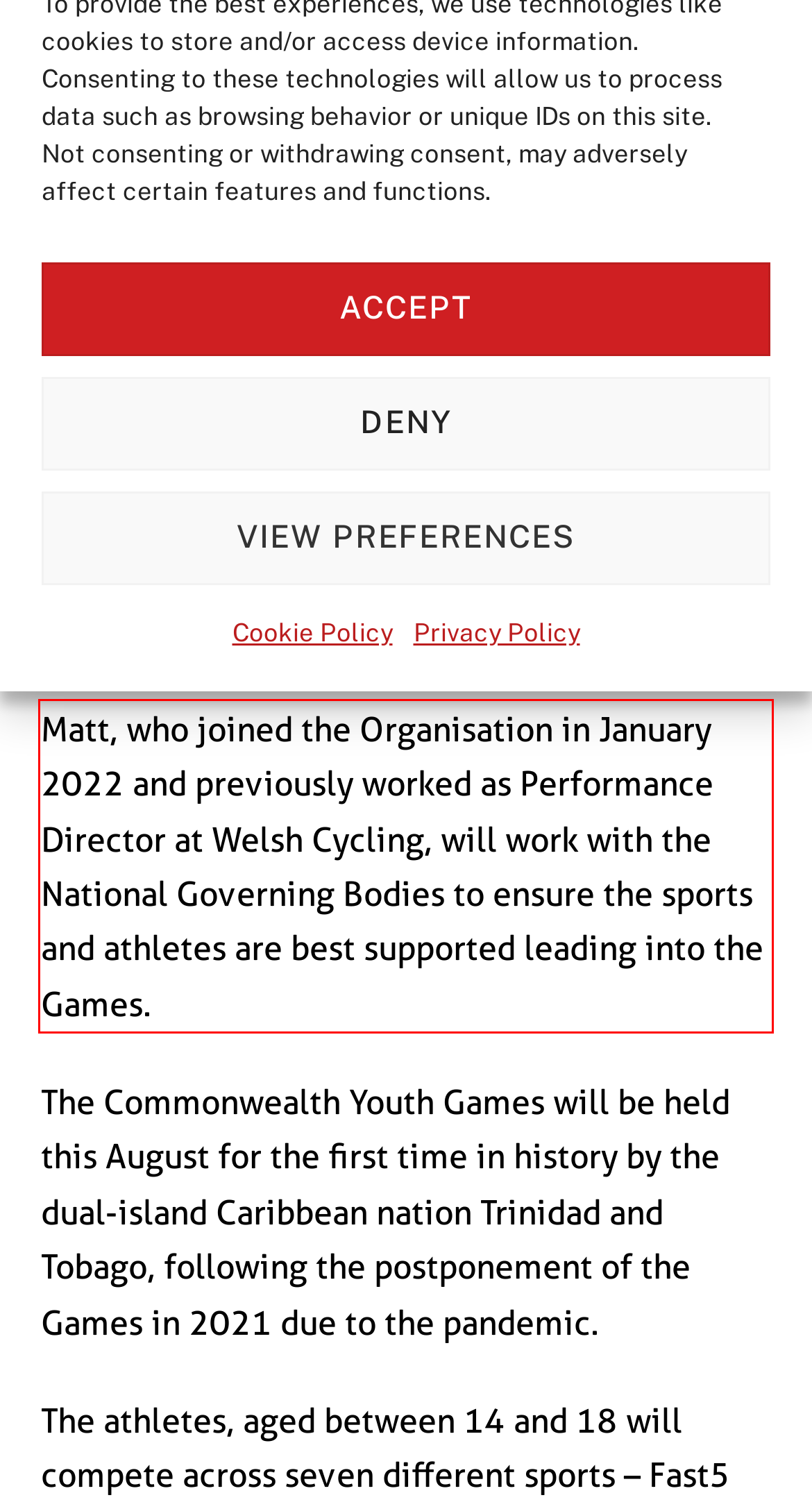You are provided with a webpage screenshot that includes a red rectangle bounding box. Extract the text content from within the bounding box using OCR.

Matt, who joined the Organisation in January 2022 and previously worked as Performance Director at Welsh Cycling, will work with the National Governing Bodies to ensure the sports and athletes are best supported leading into the Games.